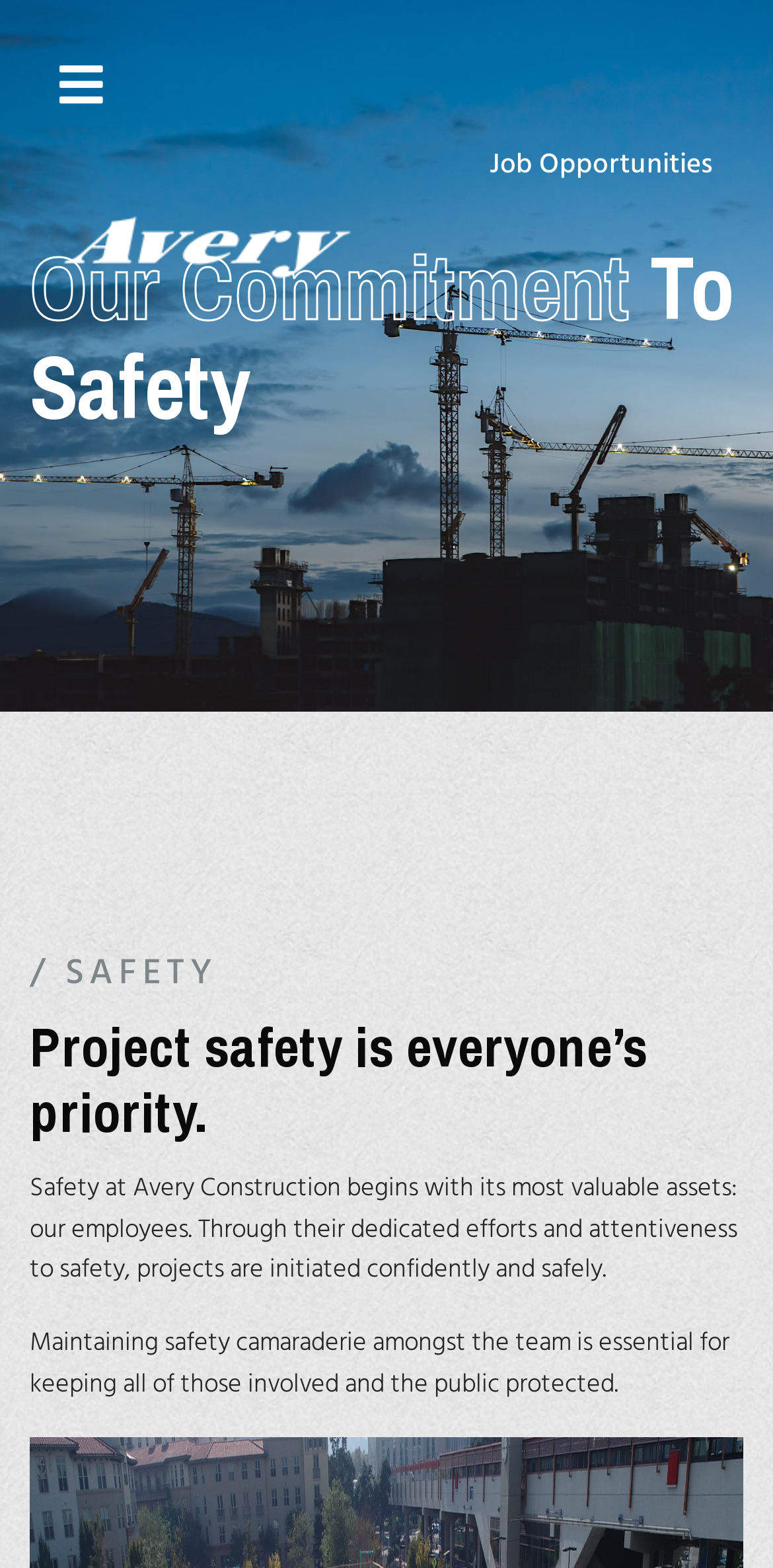From the screenshot, find the bounding box of the UI element matching this description: "aria-label="Navigation"". Supply the bounding box coordinates in the form [left, top, right, bottom], each a float between 0 and 1.

[0.077, 0.006, 0.133, 0.107]